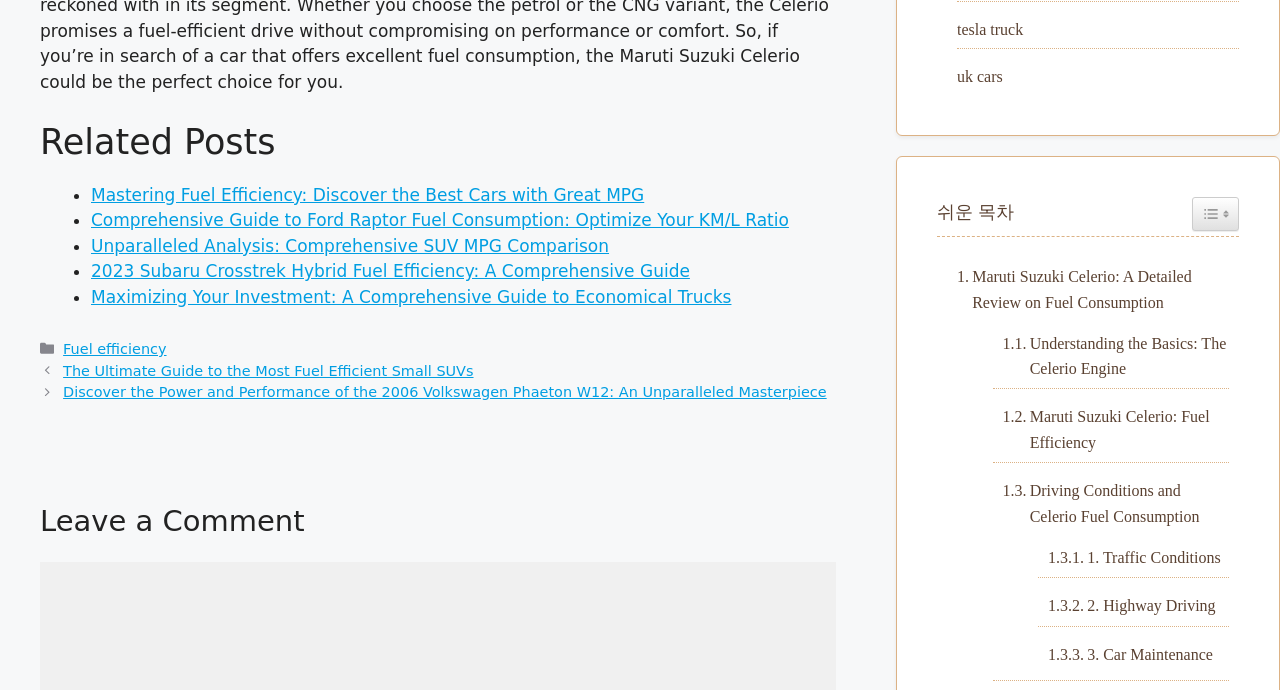Pinpoint the bounding box coordinates of the area that must be clicked to complete this instruction: "Read 'Maruti Suzuki Celerio: A Detailed Review on Fuel Consumption'".

[0.74, 0.383, 0.96, 0.457]